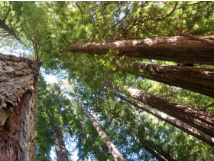Provide a comprehensive description of the image.

This captivating image showcases a towering grove of California Redwoods, viewed from the ground looking upward. The towering trees stretch majestically towards the sky, their thick, rough bark contrasting with the vibrant greenery of the leaves that filter sunlight. This perspective offers a sense of awe and tranquility, reminiscent of the serene moments spent in nature, exploring the grandeur of these ancient giants. The lush foliage overhead creates a ceiling of light and shadow, inviting viewers to appreciate the beauty and scale of one of nature's most remarkable landscapes.